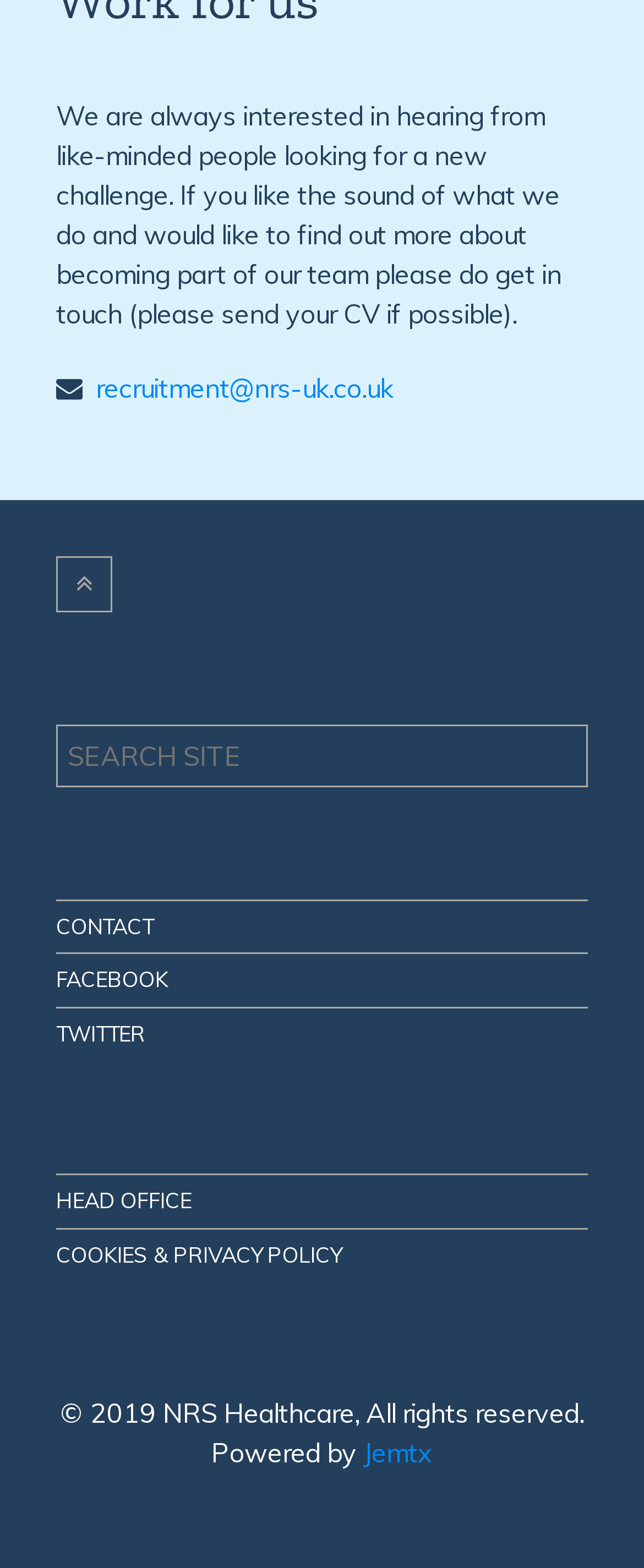Identify the bounding box coordinates of the section that should be clicked to achieve the task described: "Go to contact page".

[0.087, 0.582, 0.238, 0.599]